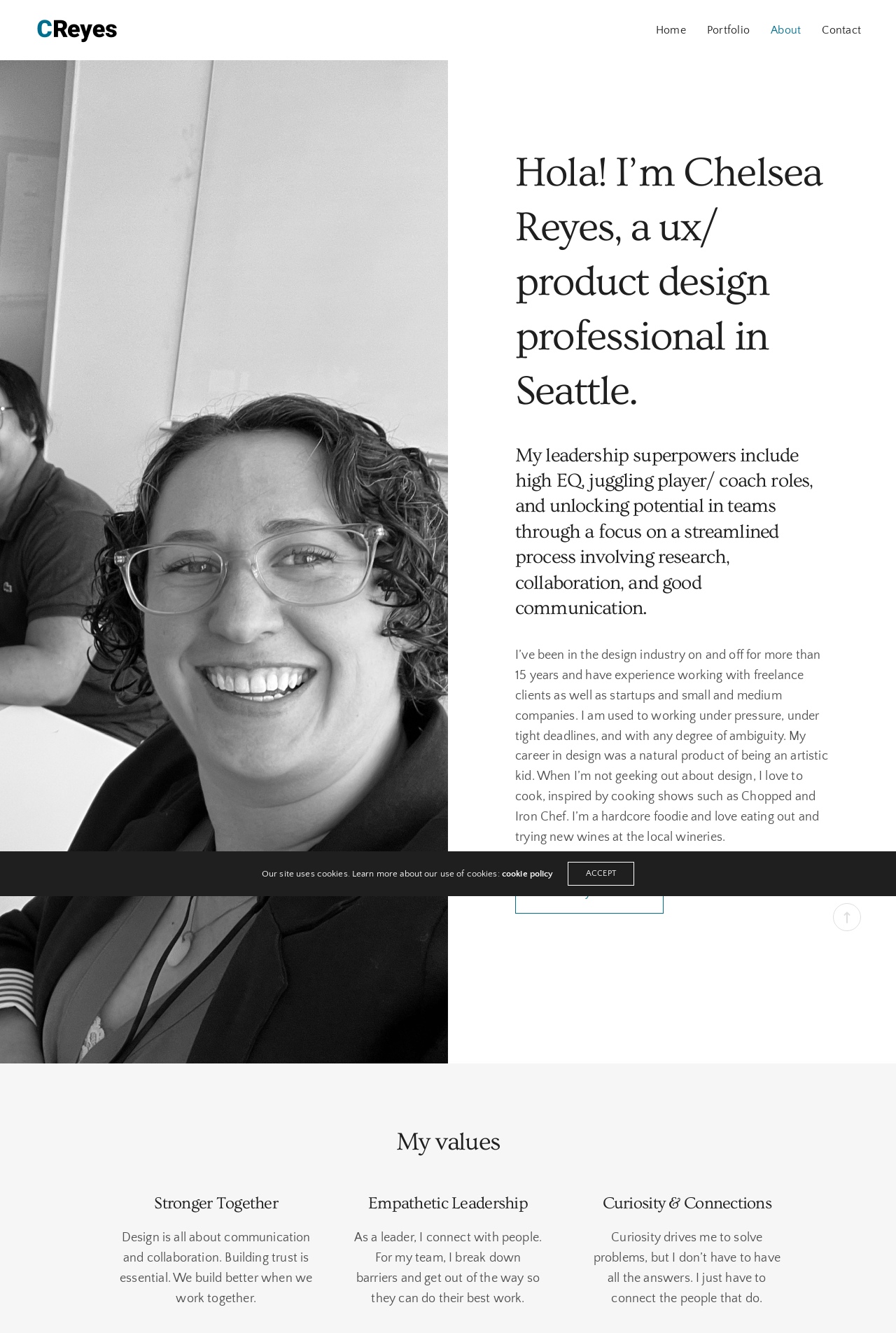Craft a detailed narrative of the webpage's structure and content.

This webpage is about Chelsea Reyes, a UX/product design professional in Seattle, showcasing her portfolio and about page. At the top left, there is a logo or brand image with the text "C Reyes – Portfolio – Designer". 

On the top right, there is a navigation menu with four links: "Home", "Portfolio", "About", and "Contact". 

Below the navigation menu, there is a heading that introduces Chelsea Reyes, followed by a paragraph describing her leadership superpowers. 

Further down, there is a section that provides more information about Chelsea's background, including her experience in the design industry, her skills, and her personal interests. 

In this section, there are two buttons: "View my resume" and "Linkedin Profile". 

On the lower left side of the page, there are three sections highlighting Chelsea's values: "My values", "Stronger Together", and "Empathetic Leadership", each with a corresponding heading and a paragraph of text. 

On the lower right side, there is another section with the heading "Curiosity & Connections" and a paragraph of text. 

At the bottom right corner, there is a "Scroll To Top" link and a small image. 

Finally, at the bottom of the page, there is a cookie policy notification with a link to learn more and an "ACCEPT" button.